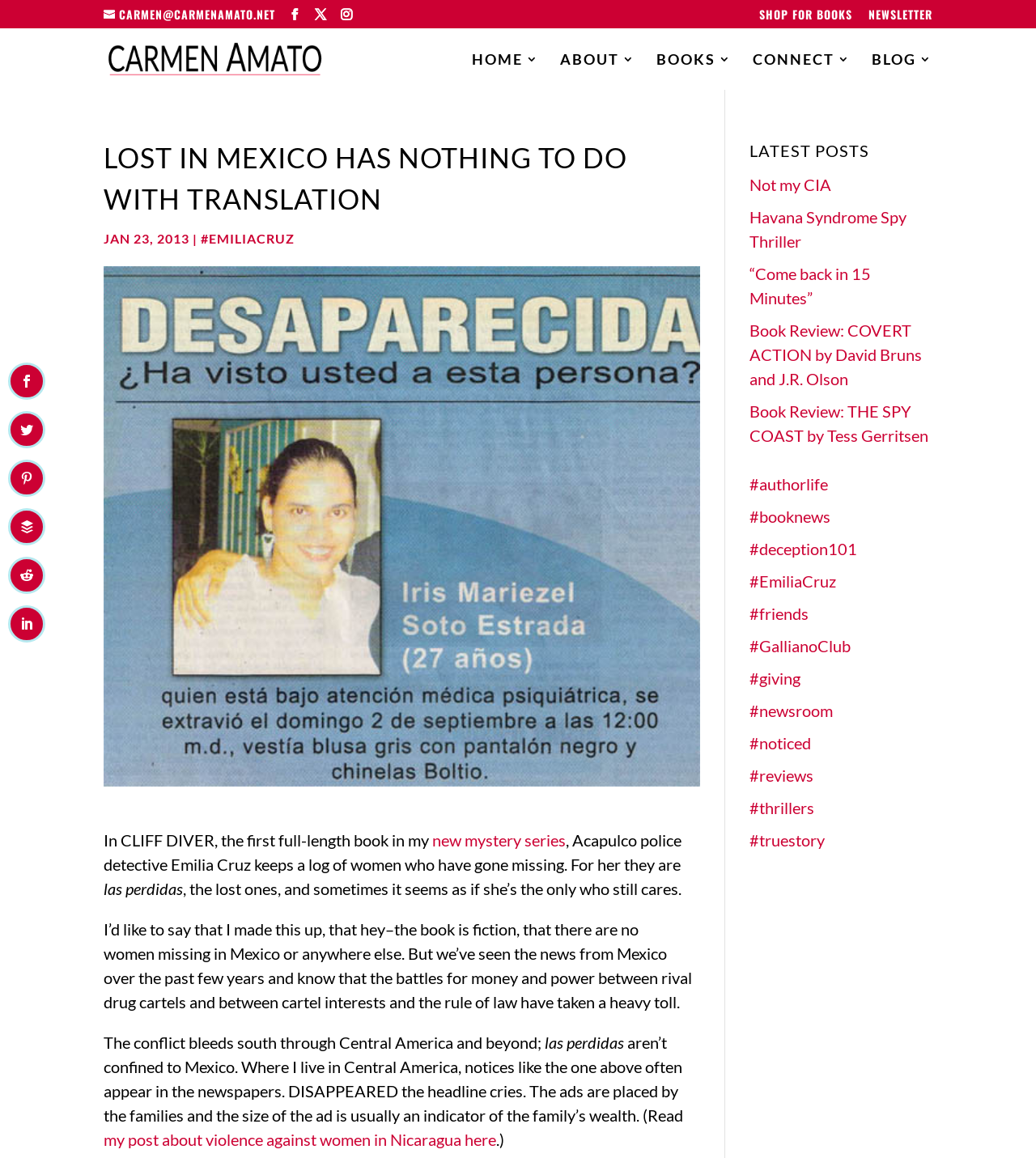Please specify the bounding box coordinates of the clickable section necessary to execute the following command: "View books".

[0.634, 0.046, 0.706, 0.078]